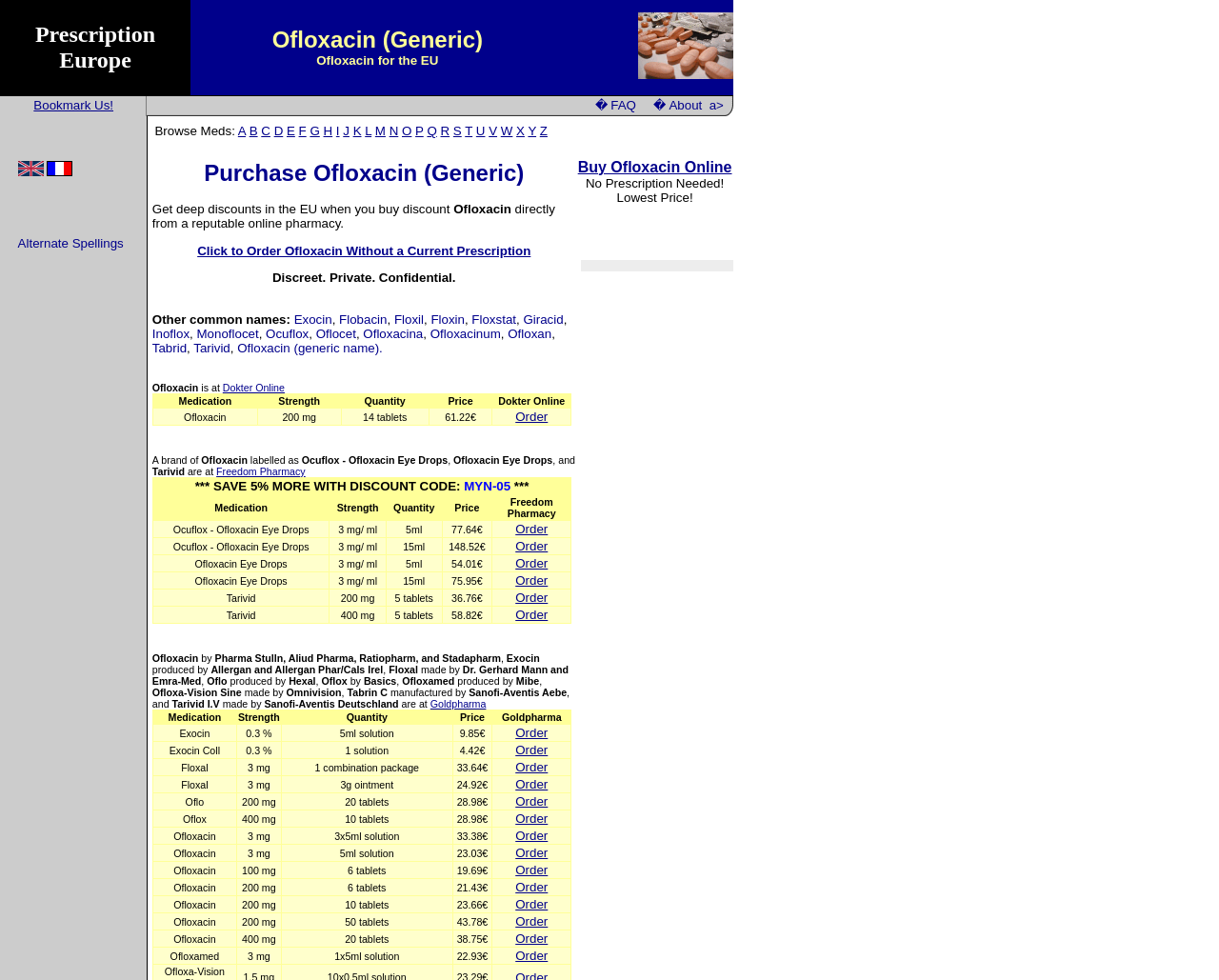Analyze the image and give a detailed response to the question:
How many tablets are available for 61.22€?

In the table, the row with the price 61.22€ corresponds to 14 tablets of Ofloxacin 200mg.